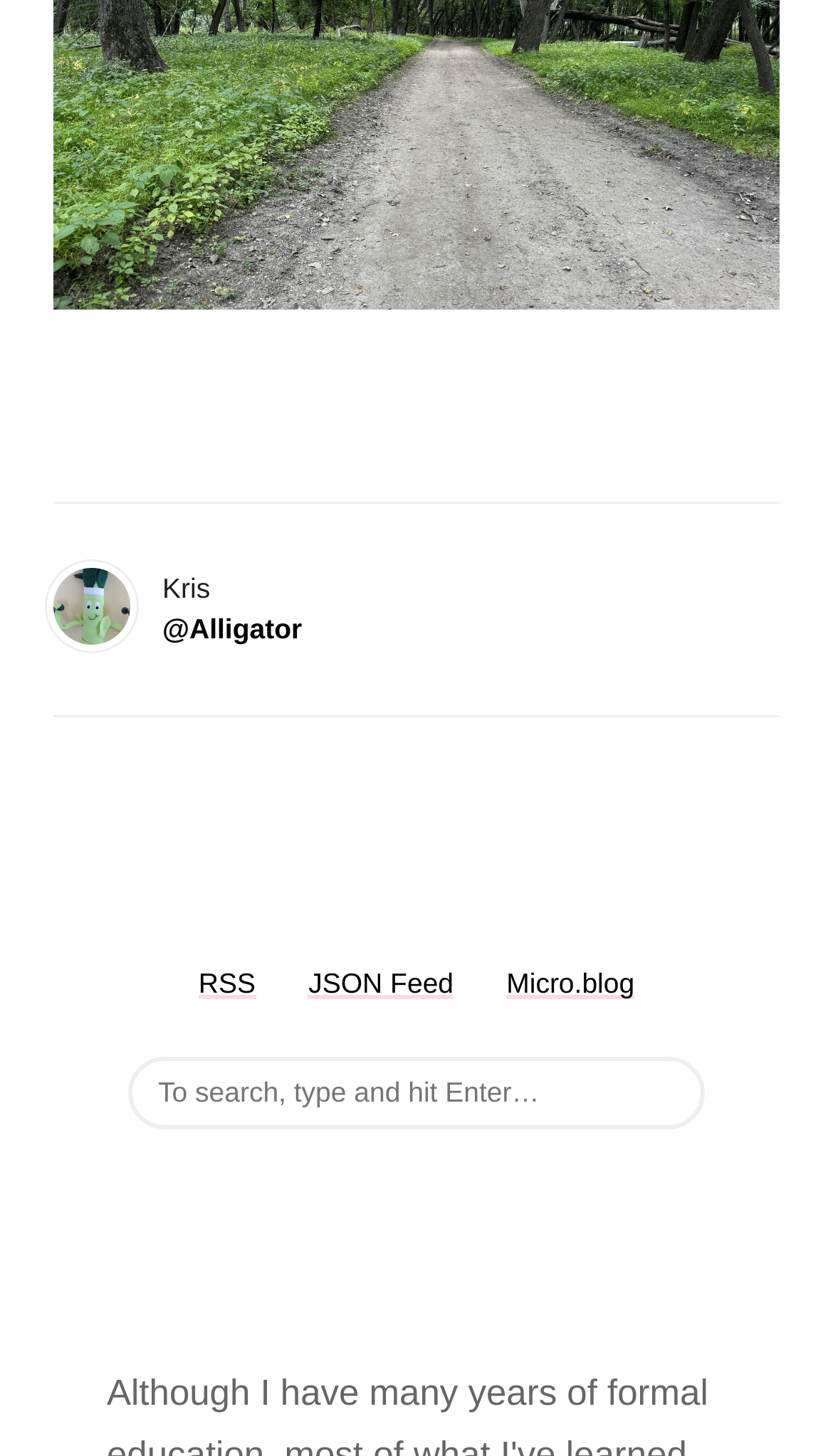What is the purpose of the textbox?
Look at the image and construct a detailed response to the question.

The purpose of the textbox can be inferred from the placeholder text 'To search, type and hit Enter…' which suggests that the textbox is used for searching.